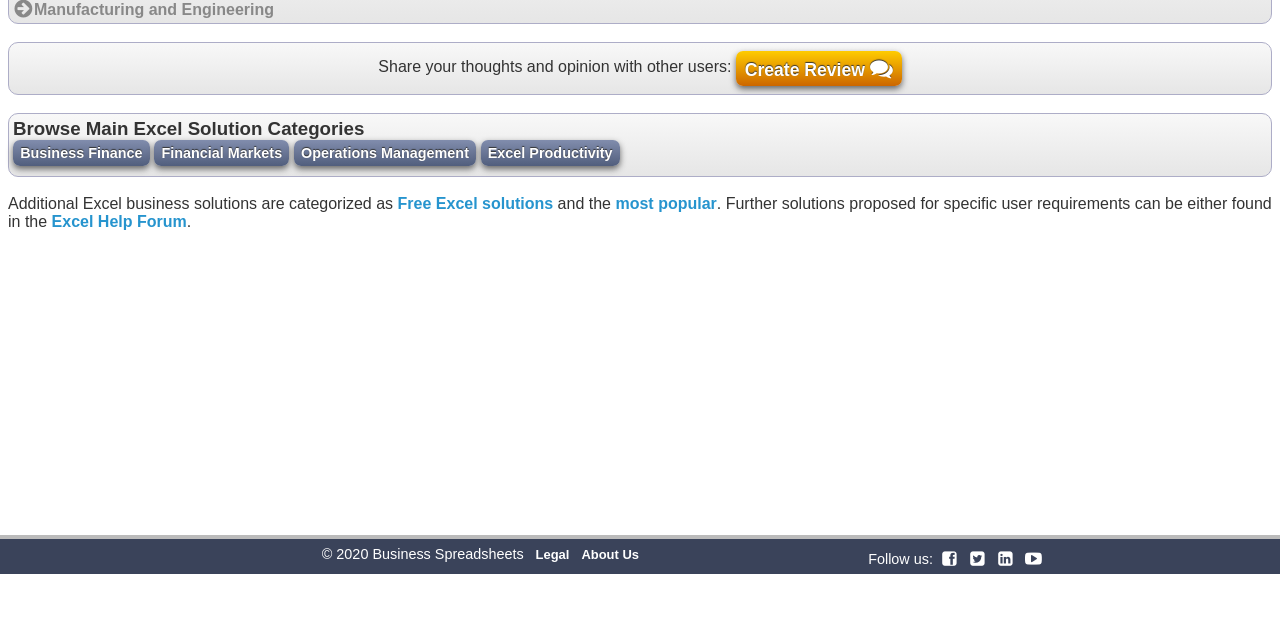Given the element description: "aria-label="Advertisement" name="aswift_0" title="Advertisement"", predict the bounding box coordinates of this UI element. The coordinates must be four float numbers between 0 and 1, given as [left, top, right, bottom].

[0.031, 0.373, 0.969, 0.81]